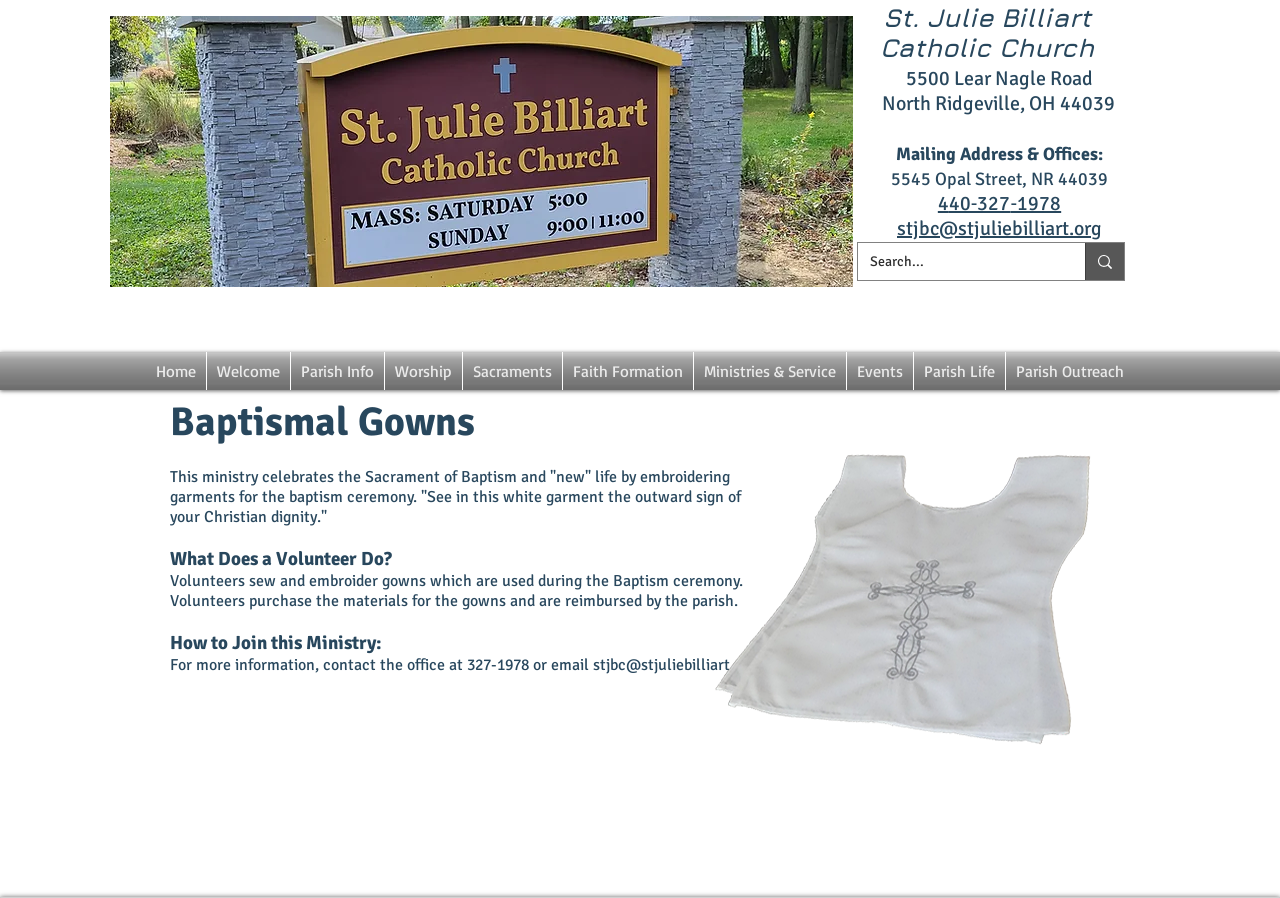Please identify the bounding box coordinates of the element's region that should be clicked to execute the following instruction: "Visit the Home page". The bounding box coordinates must be four float numbers between 0 and 1, i.e., [left, top, right, bottom].

[0.114, 0.392, 0.161, 0.434]